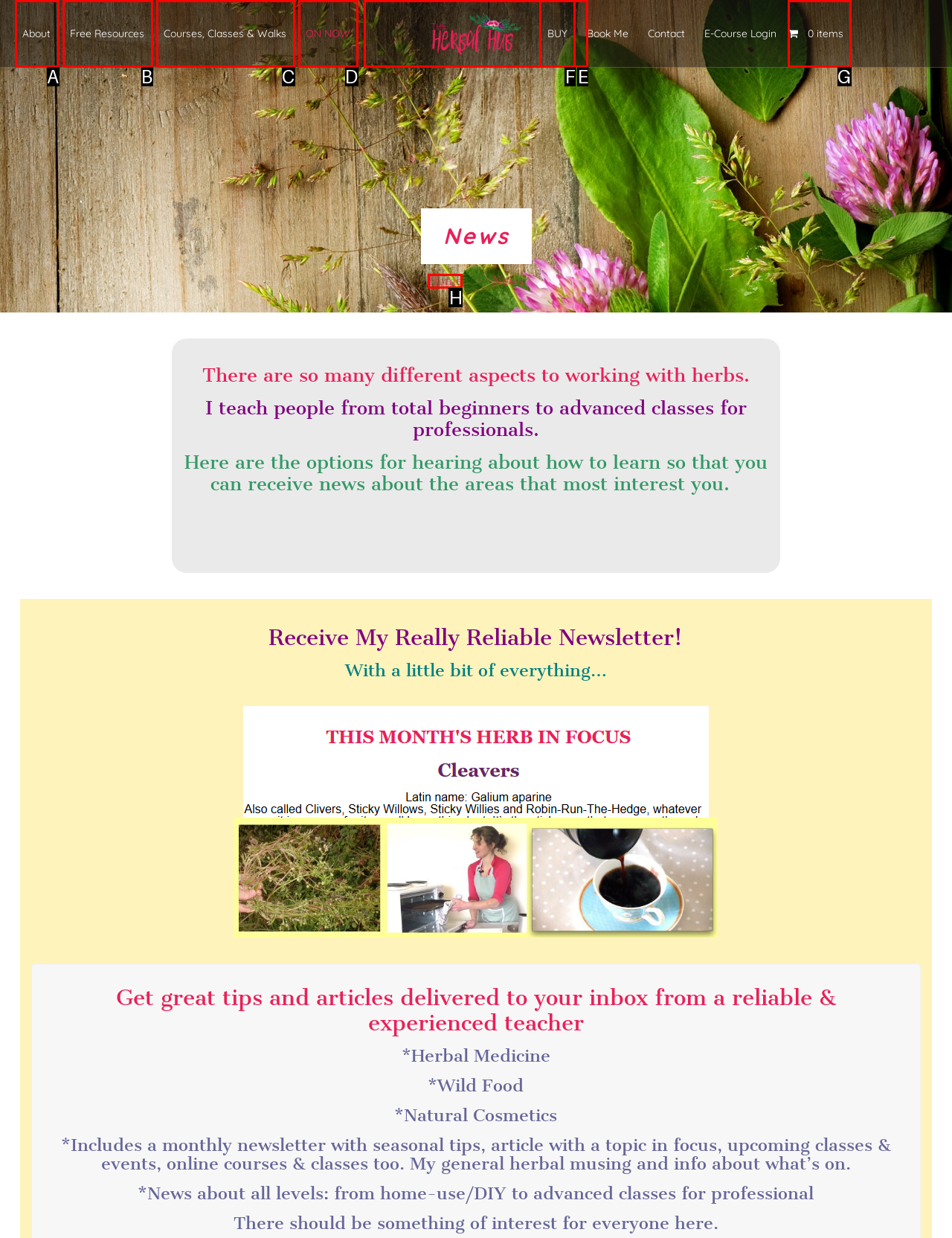Determine which option fits the element description: Courses, Classes & Walks
Answer with the option’s letter directly.

C